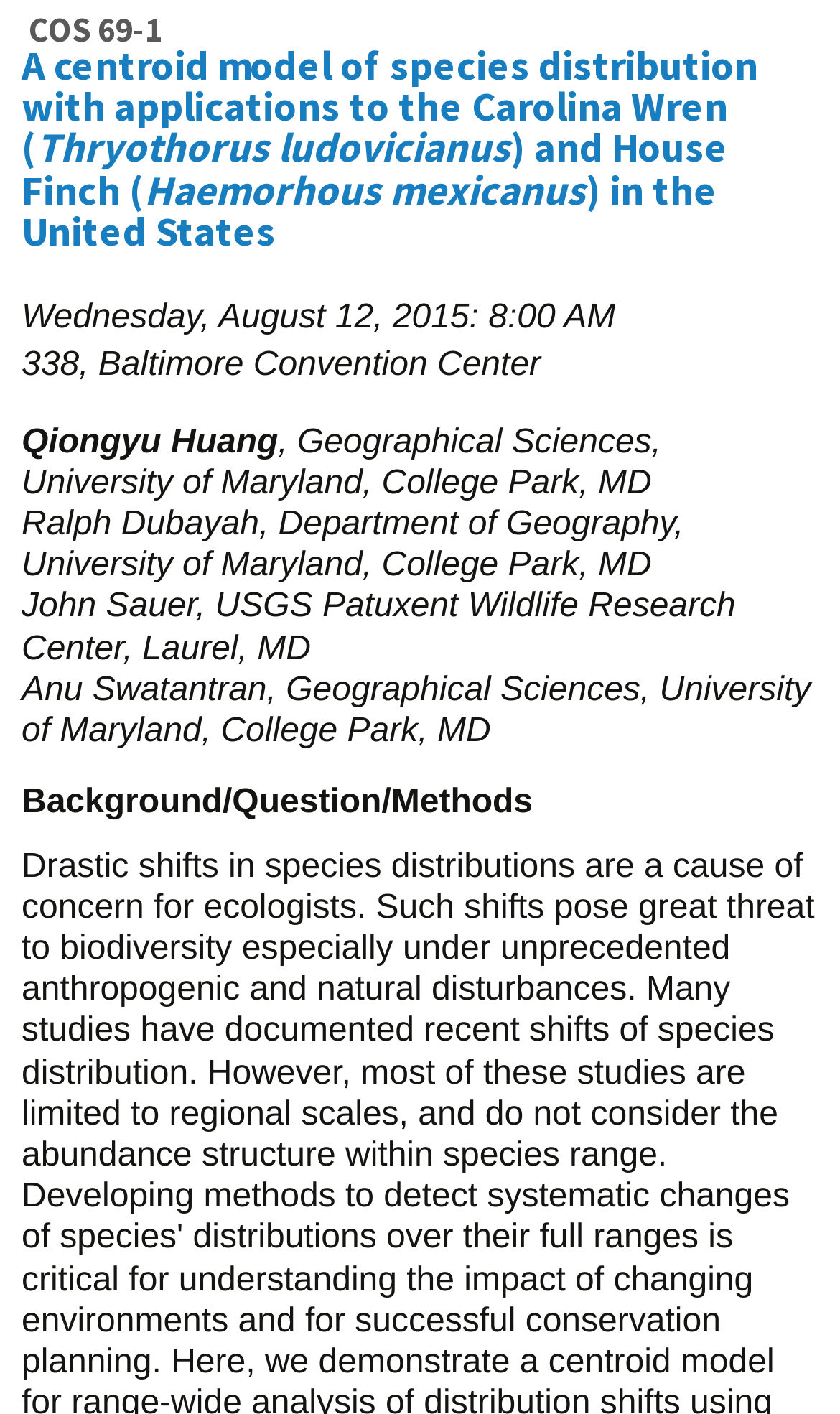What is the section title of the presentation?
Refer to the screenshot and deliver a thorough answer to the question presented.

The section title of the presentation is obtained from the StaticText element, which is 'Background/Question/Methods'.